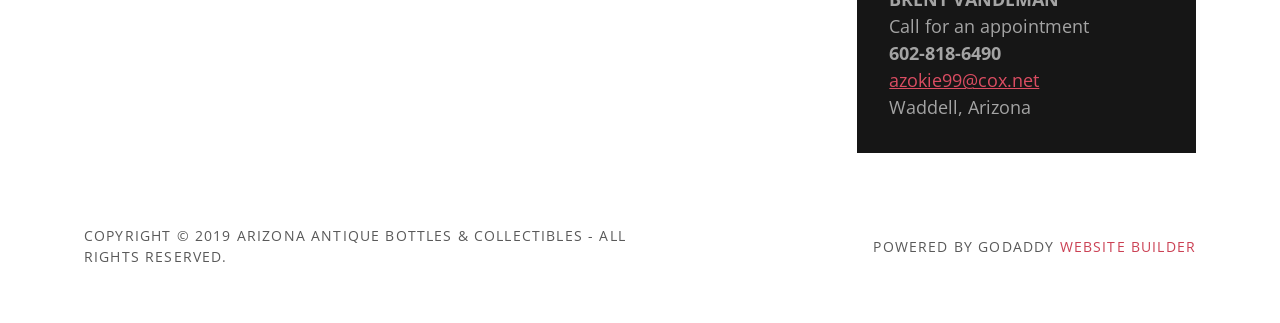Please study the image and answer the question comprehensively:
What is the email address to contact?

I found the email address by looking at the link element with the content 'azokie99@cox.net' which is located at the top of the webpage, below the phone number.